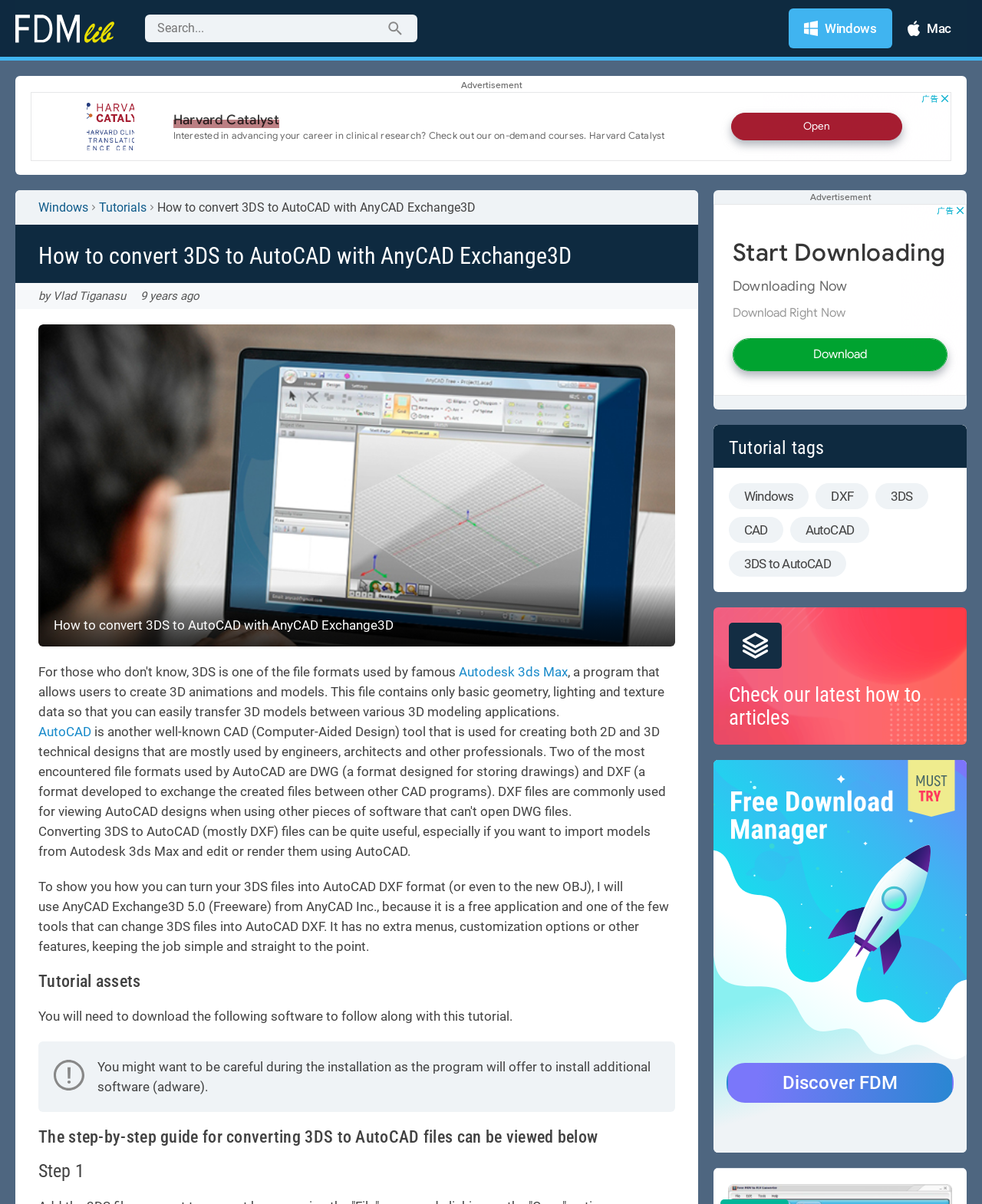Could you locate the bounding box coordinates for the section that should be clicked to accomplish this task: "Click the 'Discover FDM' link".

[0.74, 0.883, 0.971, 0.916]